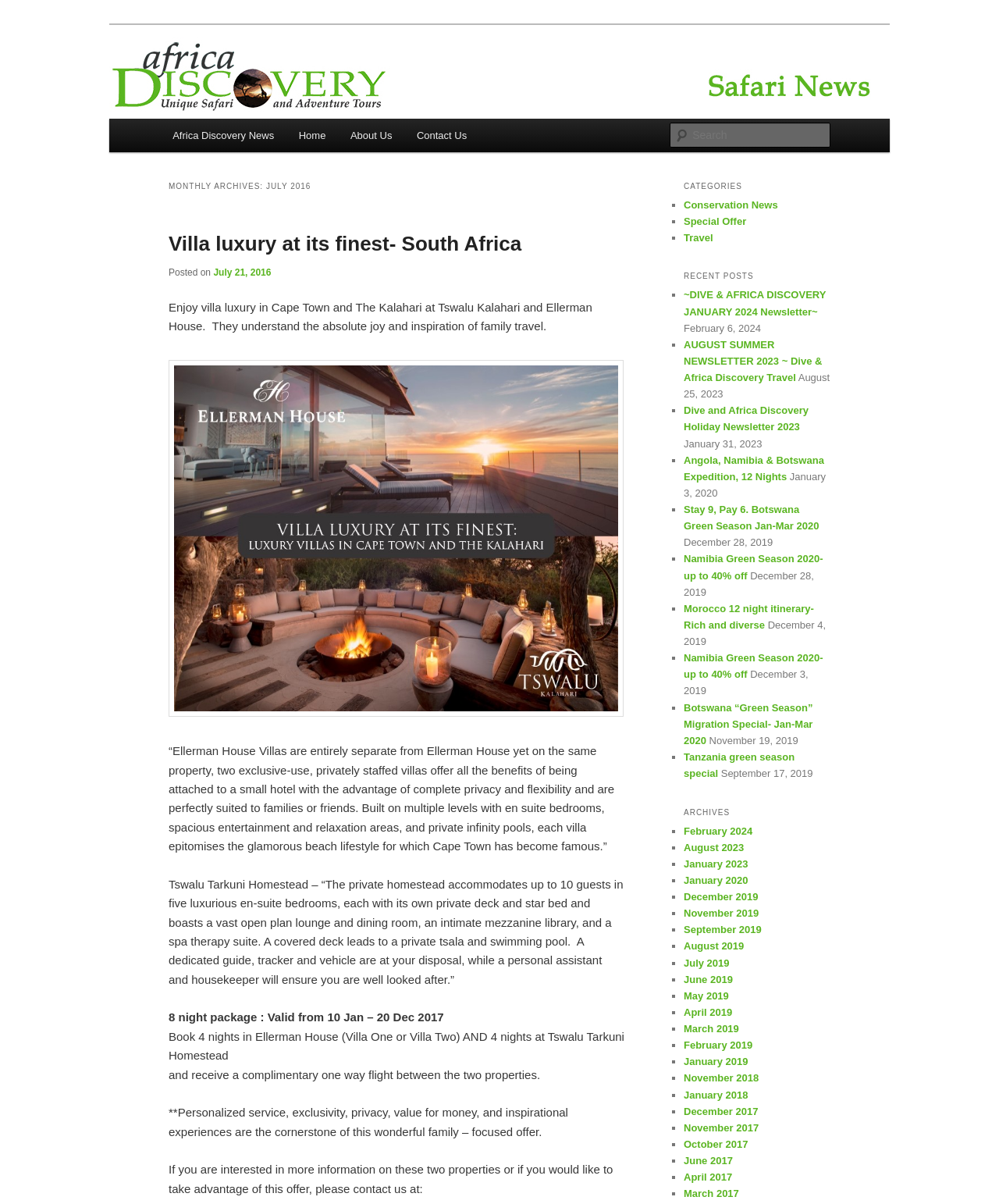Determine the bounding box coordinates of the clickable element to achieve the following action: 'Go to Africa Discovery News homepage'. Provide the coordinates as four float values between 0 and 1, formatted as [left, top, right, bottom].

[0.169, 0.057, 0.421, 0.078]